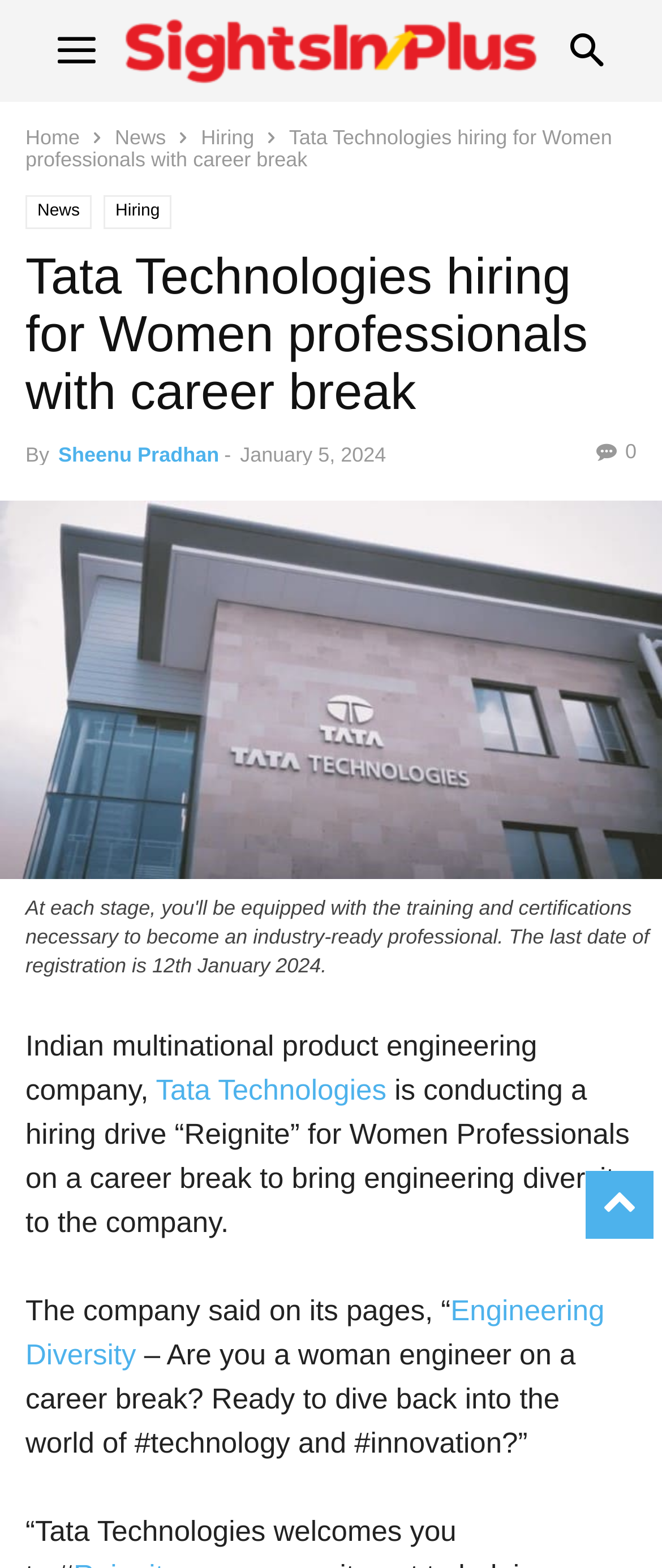Locate the bounding box coordinates of the element that needs to be clicked to carry out the instruction: "Search for something". The coordinates should be given as four float numbers ranging from 0 to 1, i.e., [left, top, right, bottom].

None